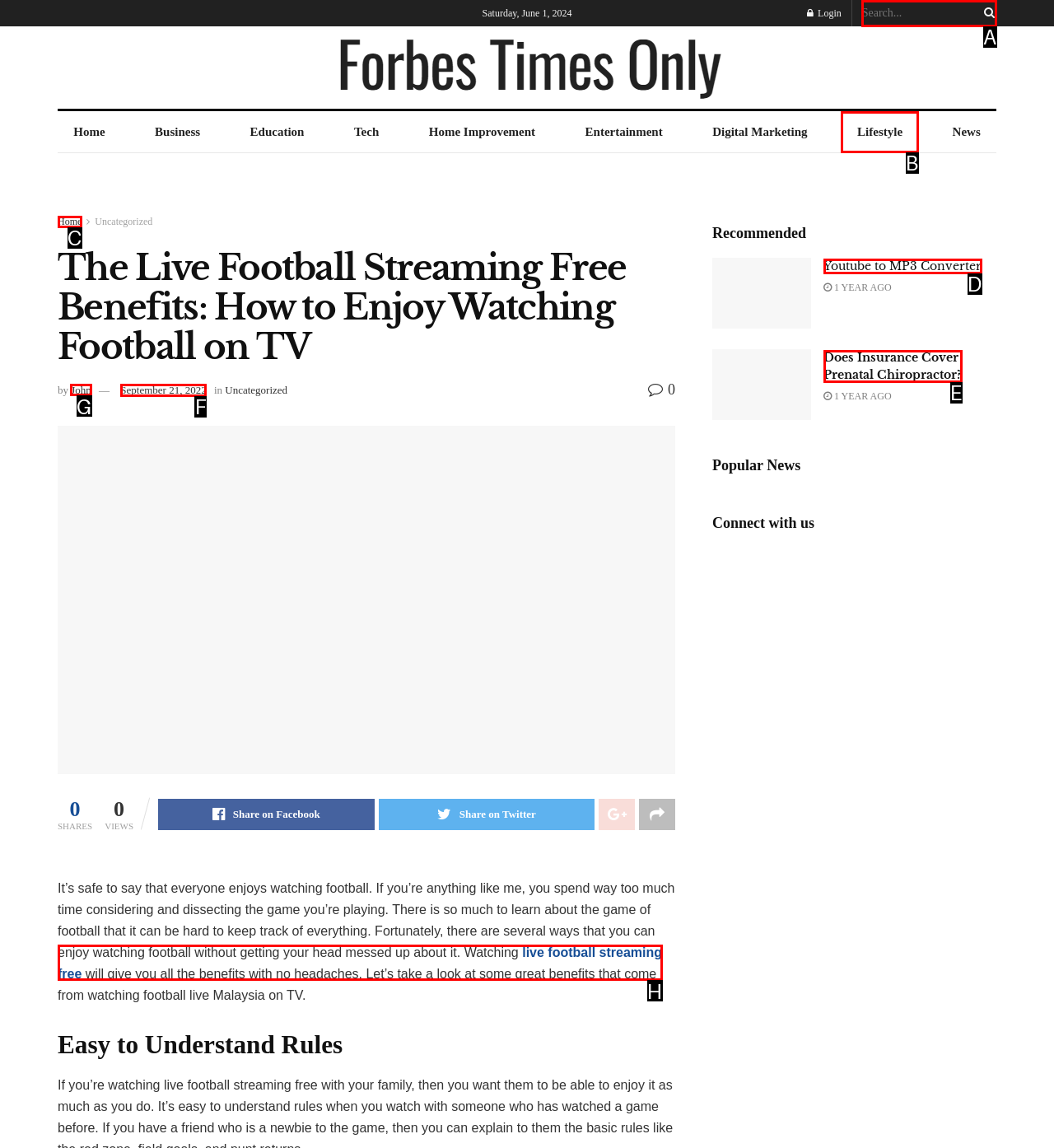Provide the letter of the HTML element that you need to click on to perform the task: Read the article by John.
Answer with the letter corresponding to the correct option.

G